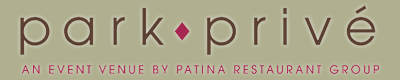What is the atmosphere of the event venue?
Answer the question with detailed information derived from the image.

The atmosphere of the event venue is upscale, as emphasized by the refined and inviting color palette, sophisticated font, and diamond symbol in the logo design, which collectively convey a sense of elegance and luxury.